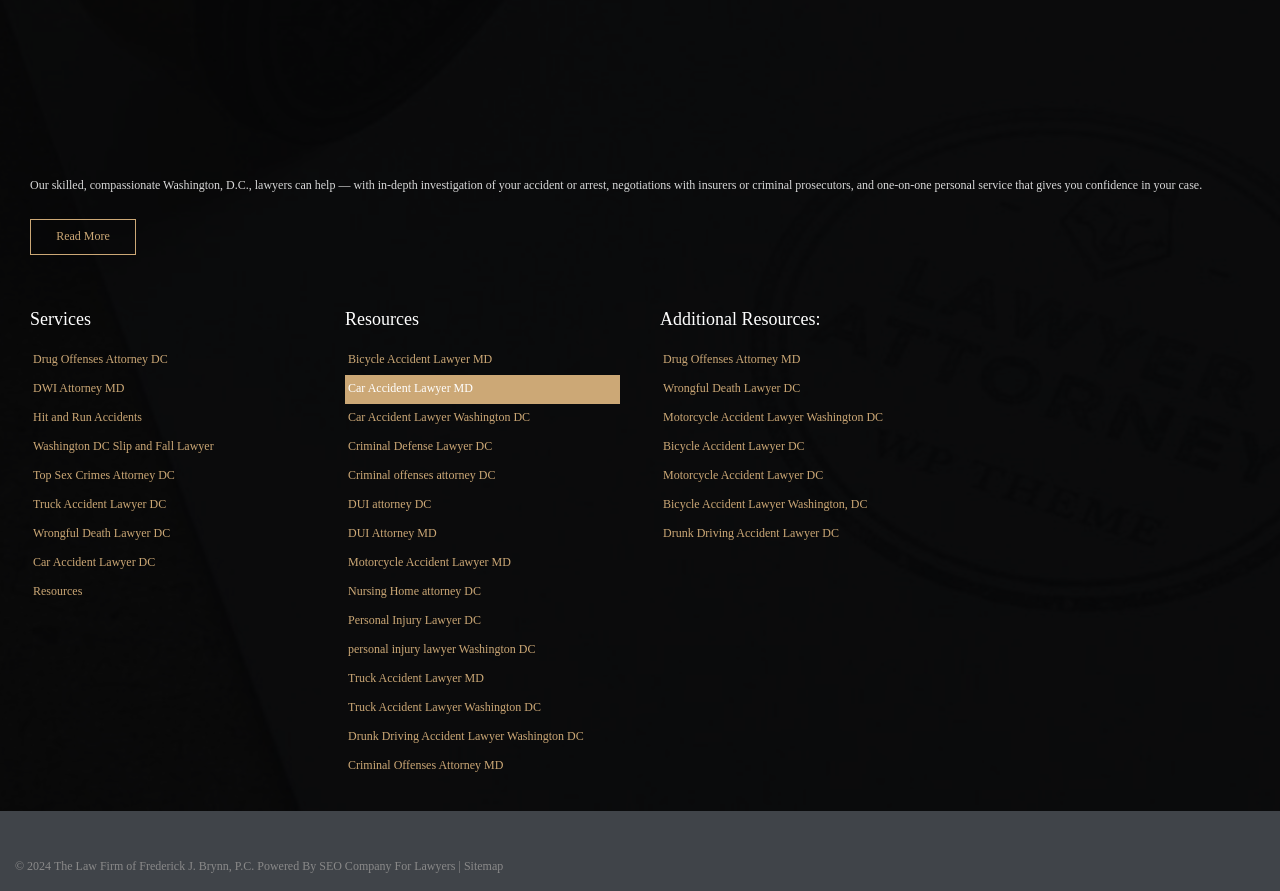Pinpoint the bounding box coordinates of the clickable element to carry out the following instruction: "Get help with drug offenses in DC."

[0.023, 0.389, 0.238, 0.421]